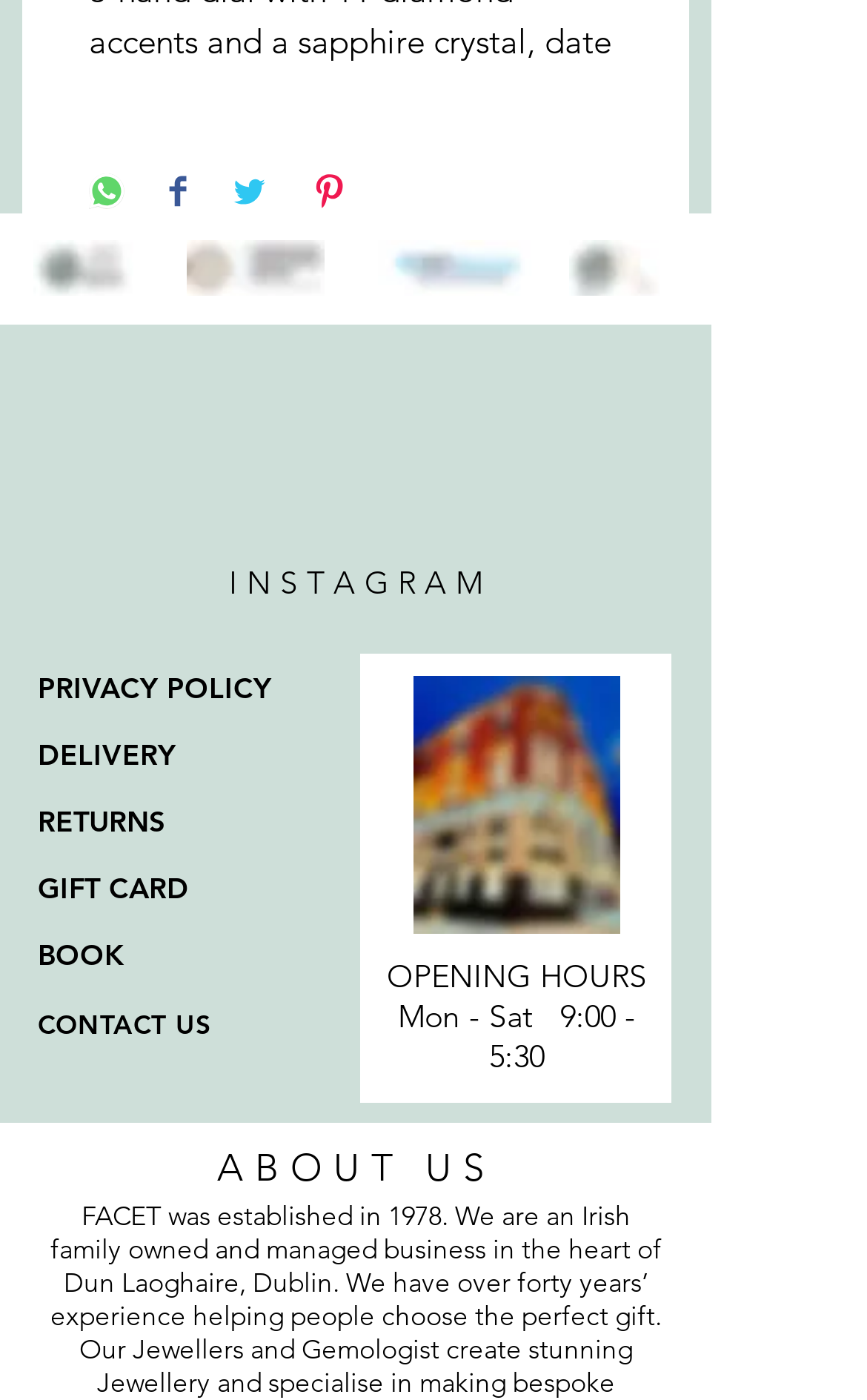What is the technology used in the watch?
From the image, respond using a single word or phrase.

Eco-Drive